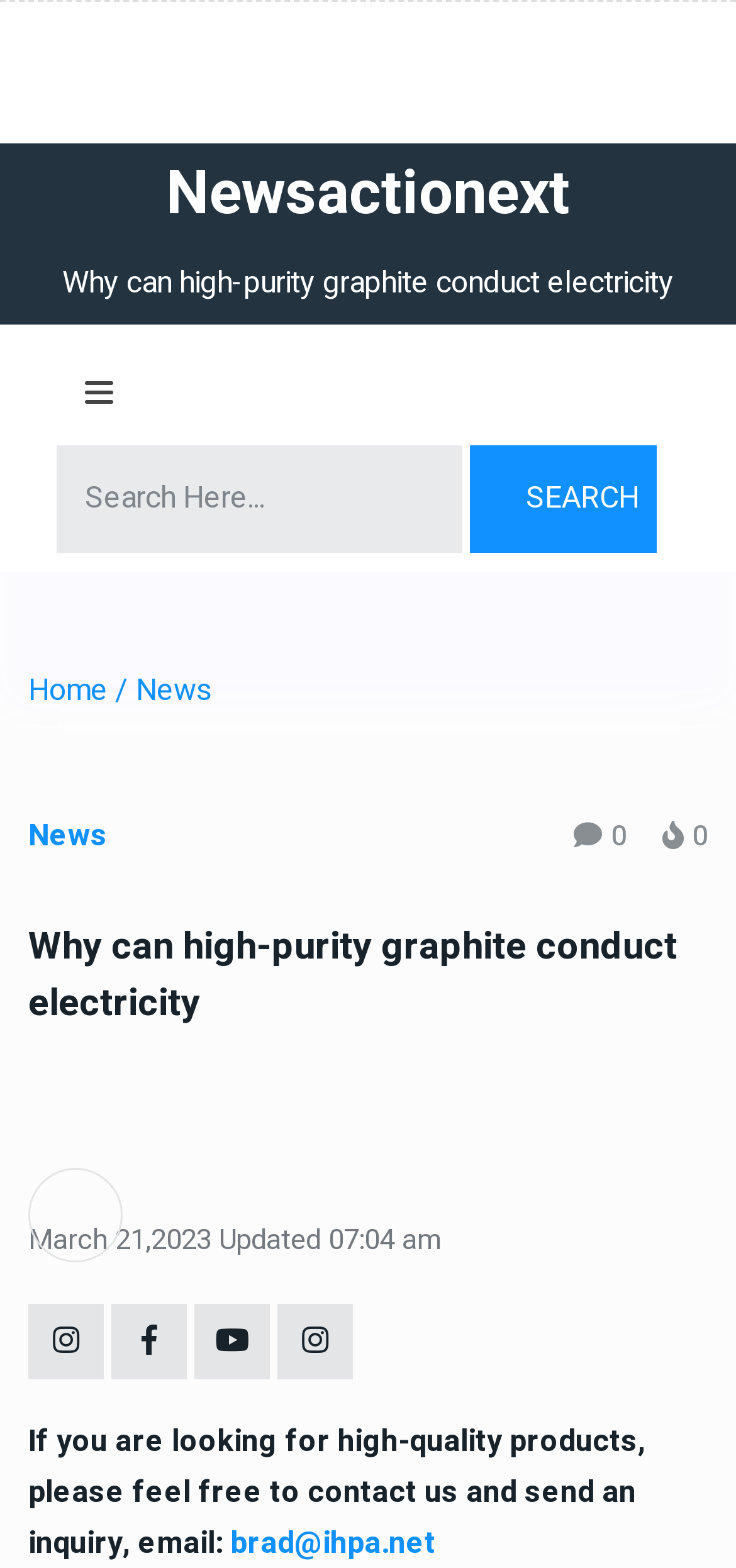Is there a way to contact the website for inquiries?
Identify the answer in the screenshot and reply with a single word or phrase.

Yes